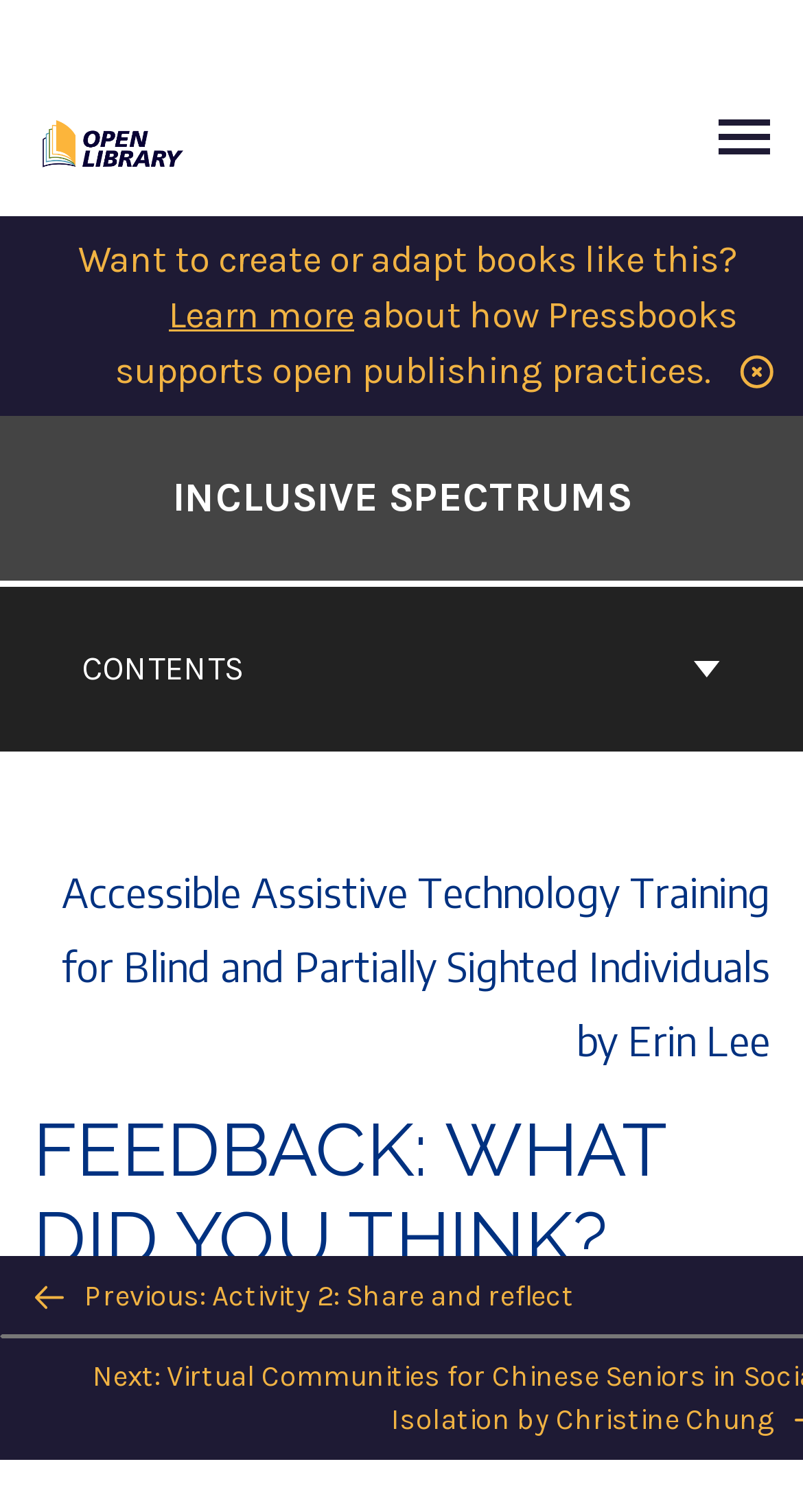What is the topic of the book?
Examine the image and provide an in-depth answer to the question.

I found the answer by looking at the text 'Accessible Assistive Technology Training for Blind and Partially Sighted Individuals by Erin Lee' which is a description of the book, and then I extracted the topic from the text.